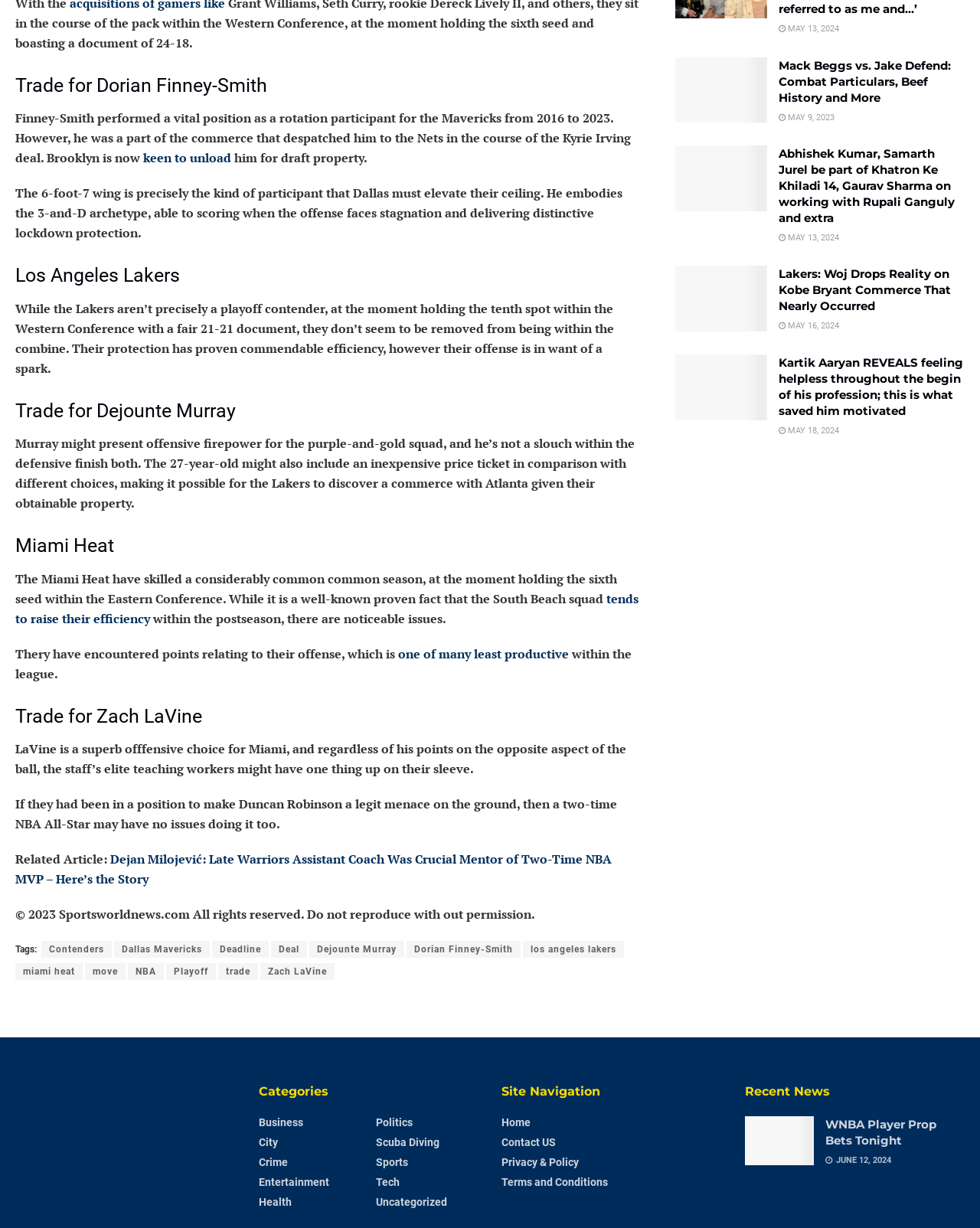Find the bounding box coordinates of the UI element according to this description: "Privacy & Policy".

[0.512, 0.941, 0.591, 0.951]